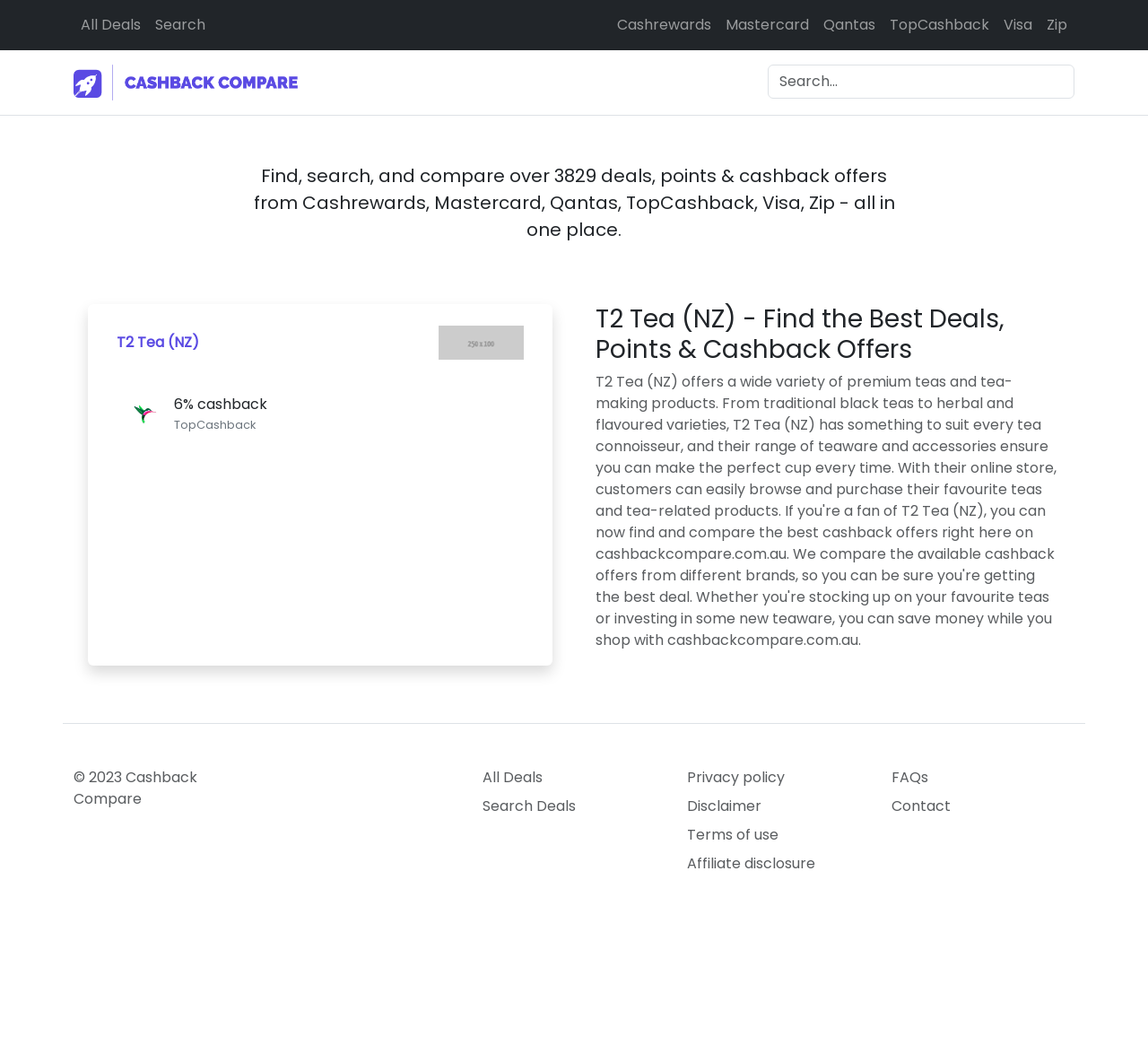Can you show the bounding box coordinates of the region to click on to complete the task described in the instruction: "Find deals on T2 Tea (NZ)"?

[0.102, 0.315, 0.173, 0.335]